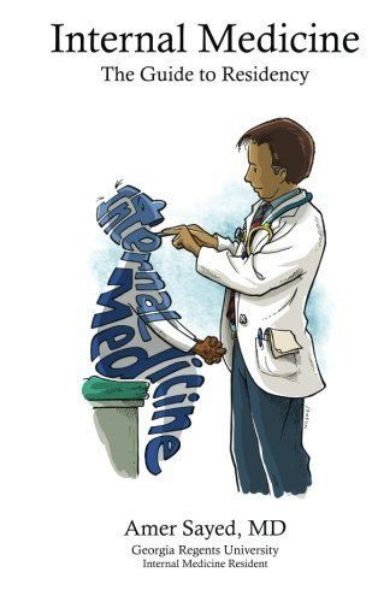Please respond to the question with a concise word or phrase:
What is the affiliation of the author?

Georgia Regents University